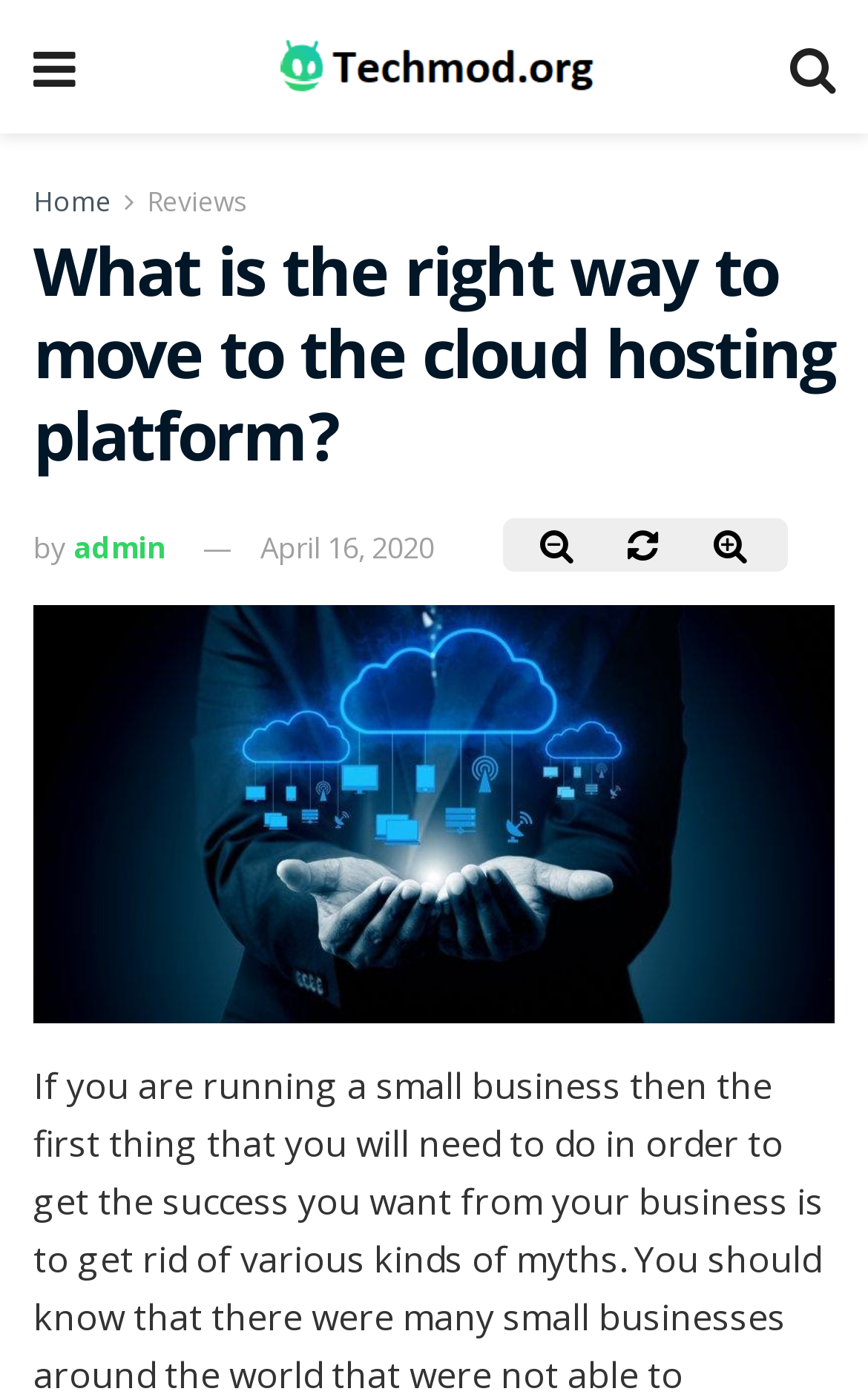What is the logo of the website?
Refer to the screenshot and deliver a thorough answer to the question presented.

The logo of the website is 'Techmod' which is an image element located at the top left corner of the webpage, with a bounding box coordinate of [0.294, 0.017, 0.704, 0.079].